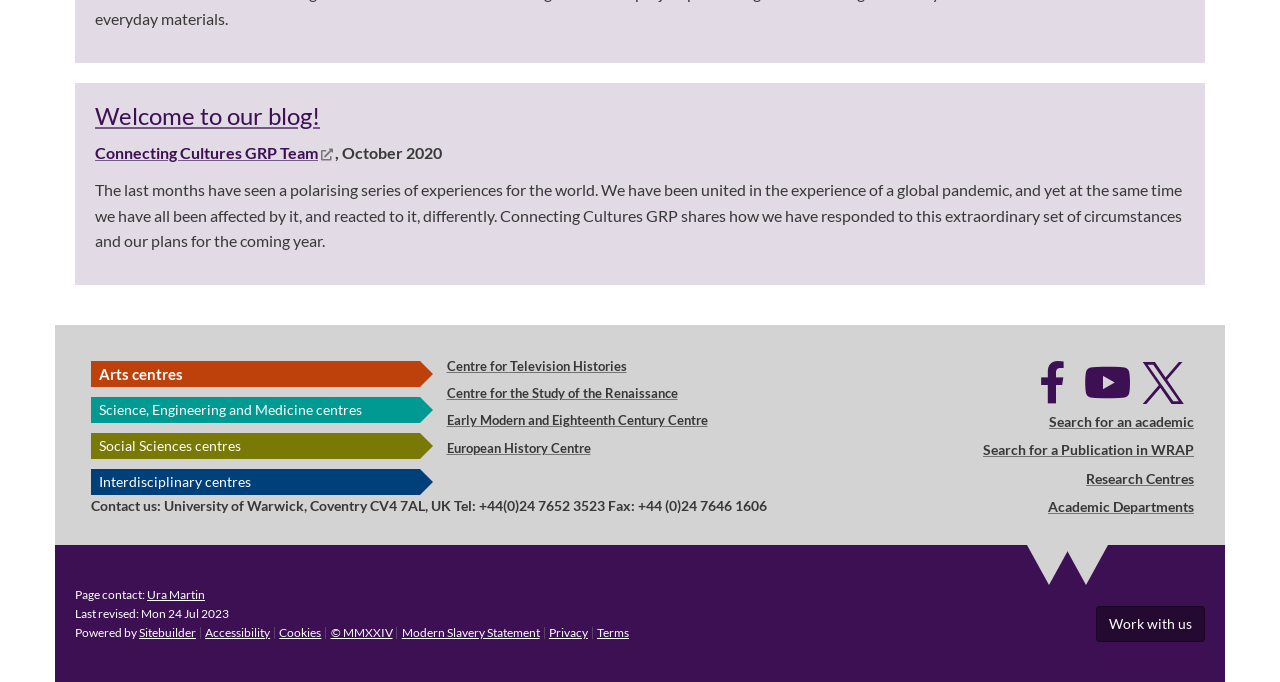Locate the bounding box coordinates of the area that needs to be clicked to fulfill the following instruction: "Check the page contact information". The coordinates should be in the format of four float numbers between 0 and 1, namely [left, top, right, bottom].

[0.059, 0.861, 0.115, 0.883]